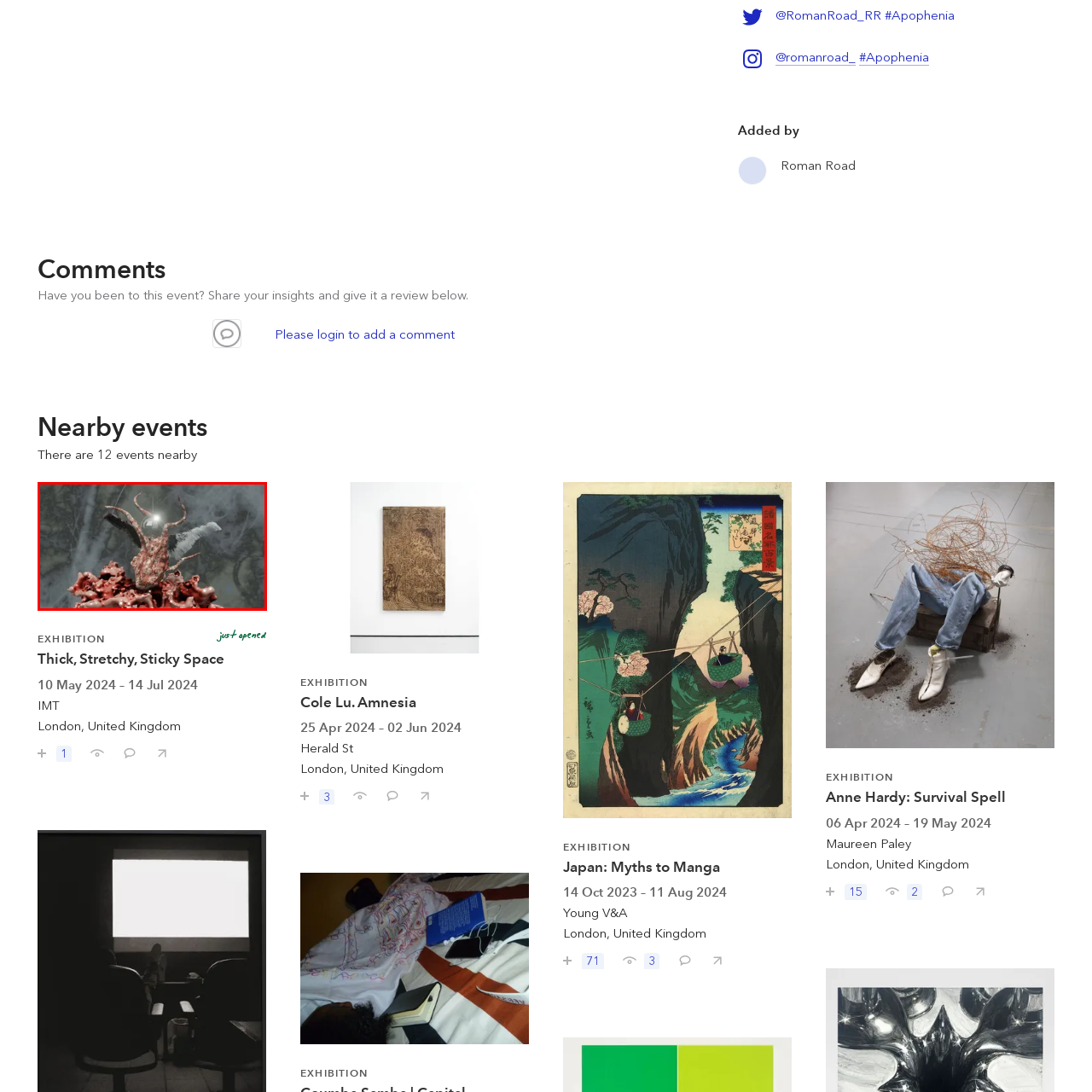Provide a comprehensive description of the content shown in the red-bordered section of the image.

The image features a surreal and abstract sculpture resembling a creature with an organic, textured body characterized by a reddish hue. The form is topped by delicate, horn-like appendages that arch upwards, giving it a whimsical, otherworldly appearance. At the crown of this creature, a reflective sphere catches the light, contributing an ethereal quality to the scene. The base appears to be a mound or cluster of irregular, fleshy textures, enhancing the overall sense of fantasy. This artwork is part of the "Thick, Stretchy, Sticky Space" exhibition, which is set to take place from May 10 to July 14, 2024, at IMT London, United Kingdom. The exhibition promises an exploration of materiality and form, inviting viewers to engage with the tactile and sensory experience of the pieces presented.